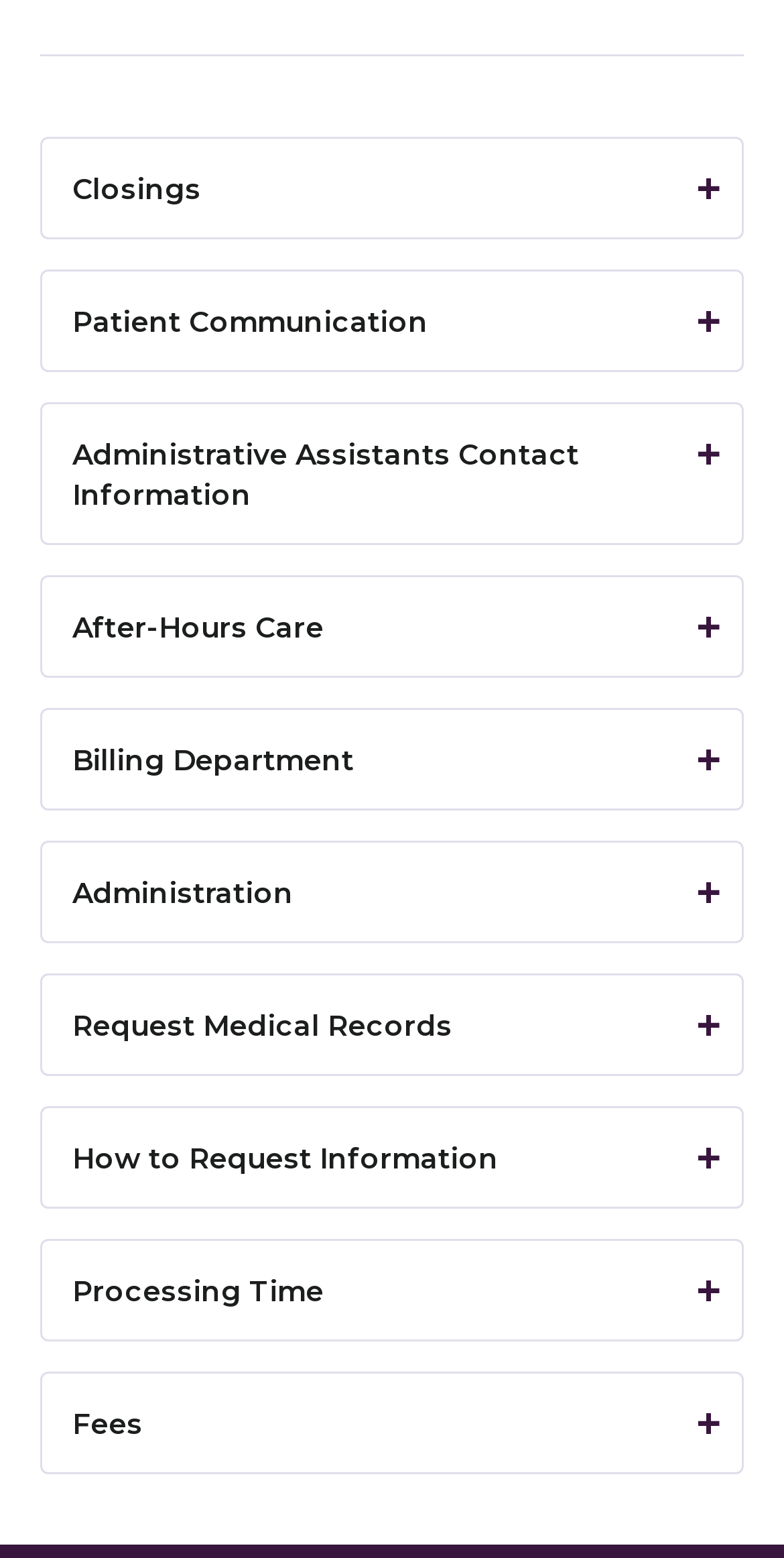Can you specify the bounding box coordinates for the region that should be clicked to fulfill this instruction: "Request Medical Records".

[0.051, 0.625, 0.949, 0.691]